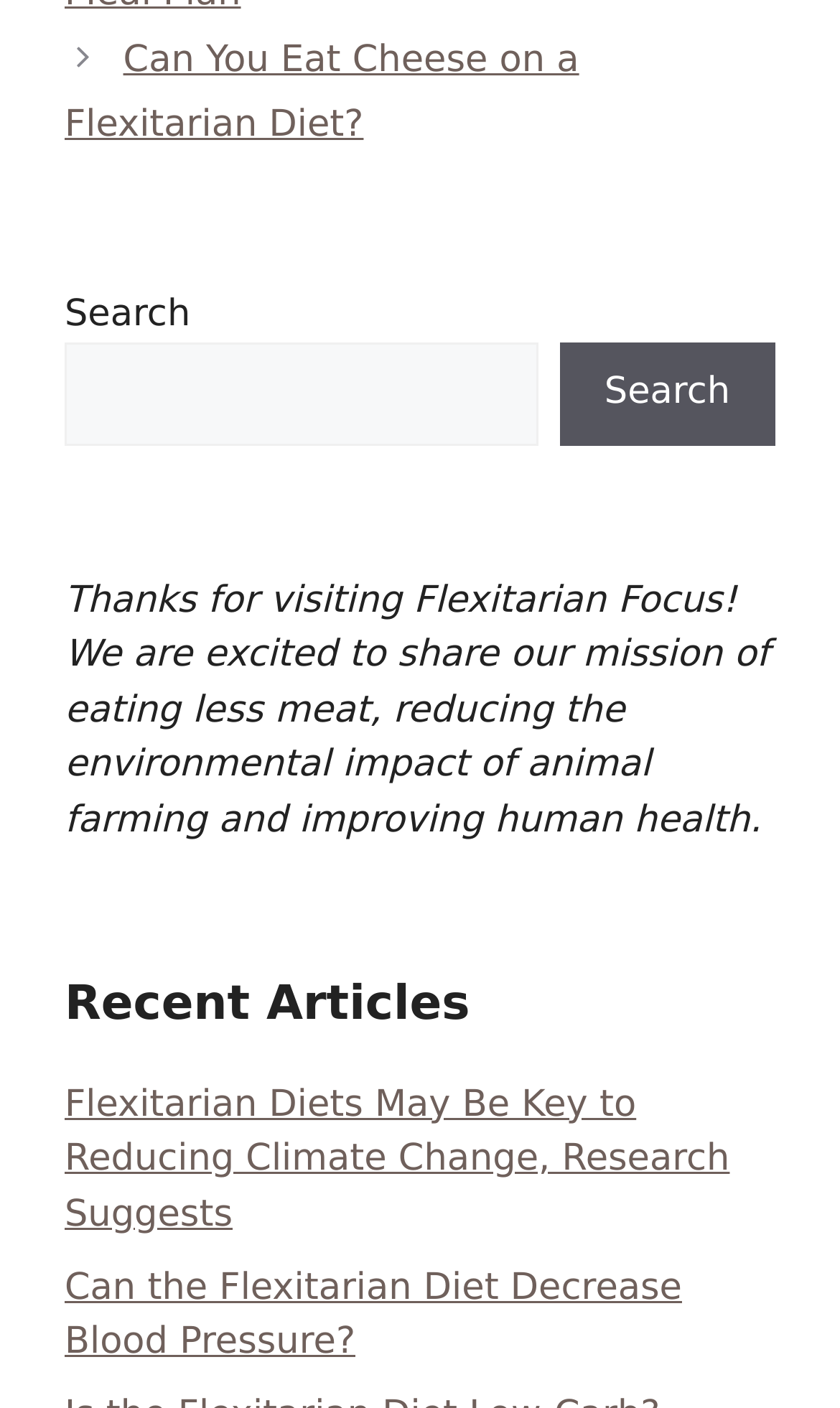What is the theme of the website?
Look at the screenshot and provide an in-depth answer.

The website has multiple articles and links related to flexitarian diet, which suggests that the theme of the website is focused on the flexitarian lifestyle and its benefits.